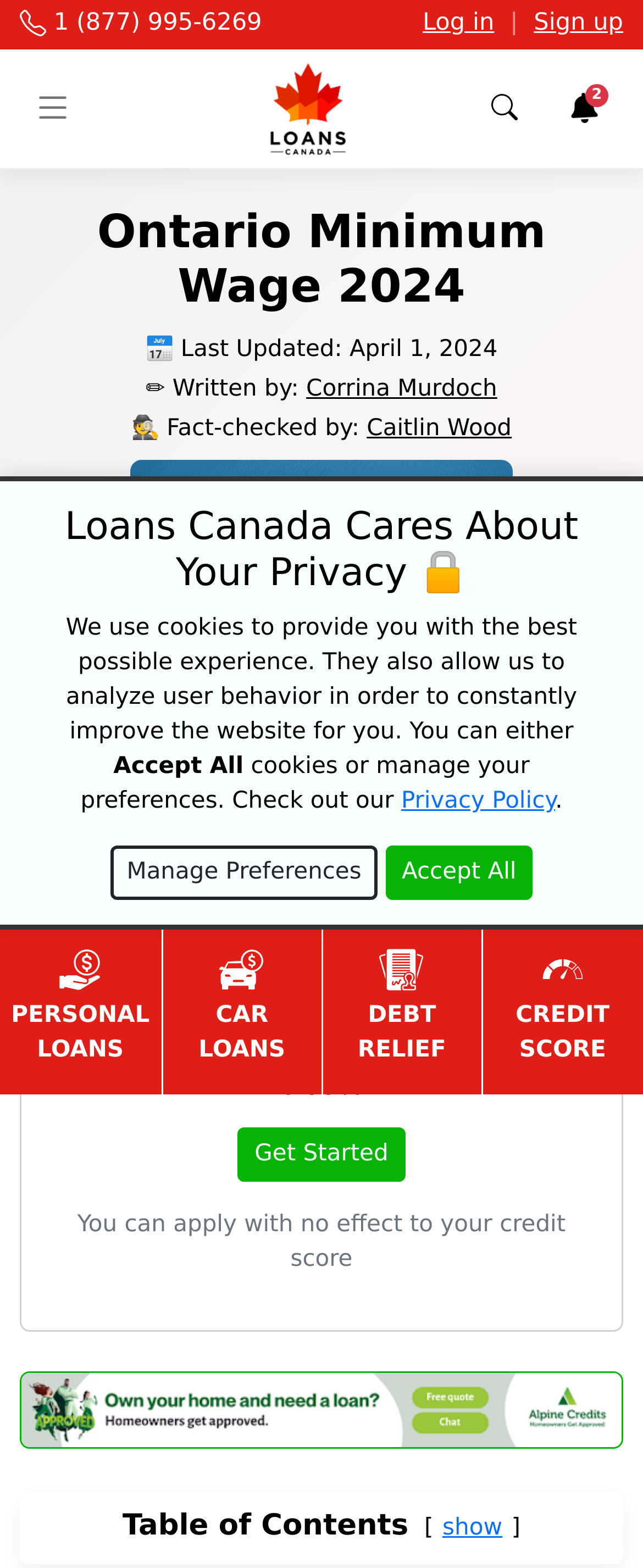Show the bounding box coordinates for the element that needs to be clicked to execute the following instruction: "Apply with Alpine Credits". Provide the coordinates in the form of four float numbers between 0 and 1, i.e., [left, top, right, bottom].

[0.031, 0.888, 0.969, 0.908]